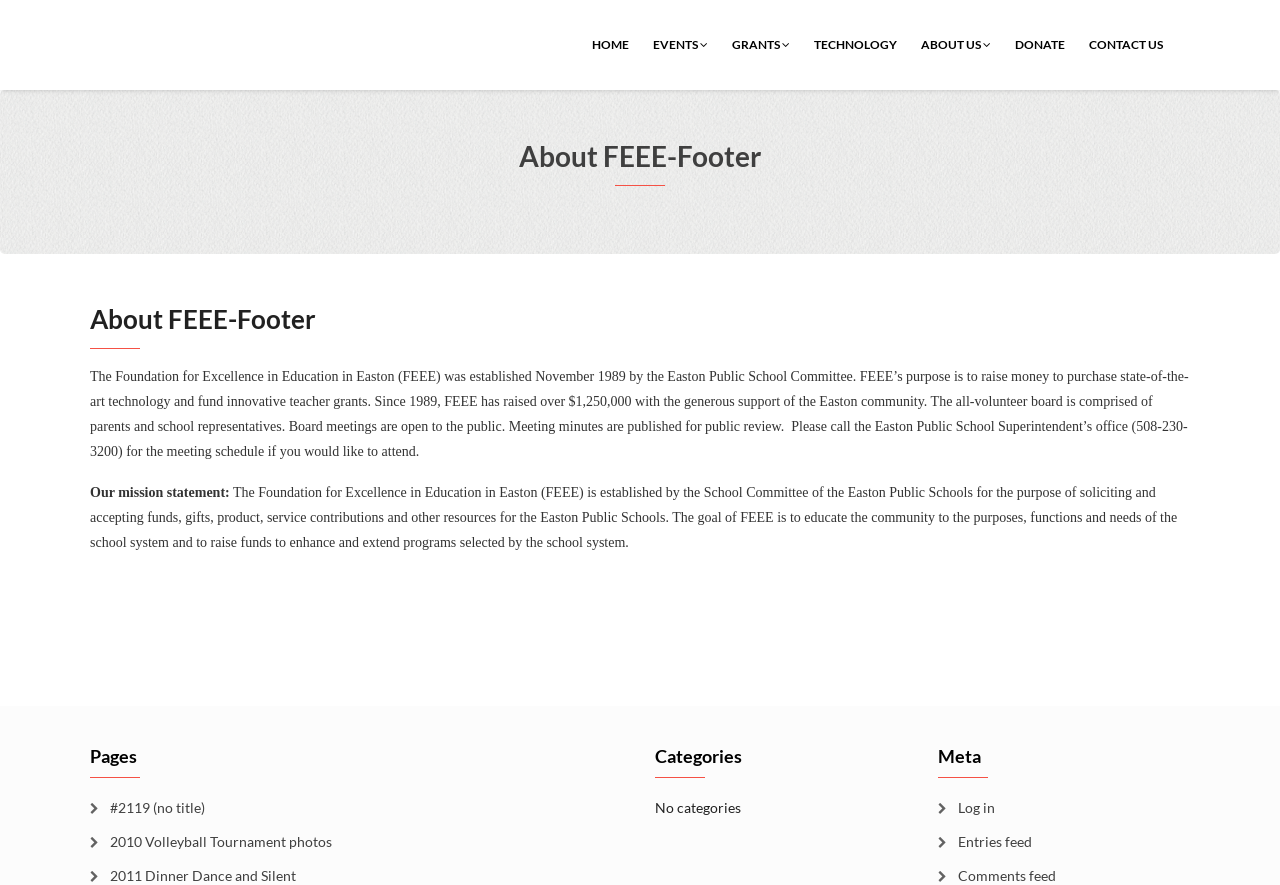Reply to the question with a single word or phrase:
What is the goal of FEEE?

Educate community and raise funds